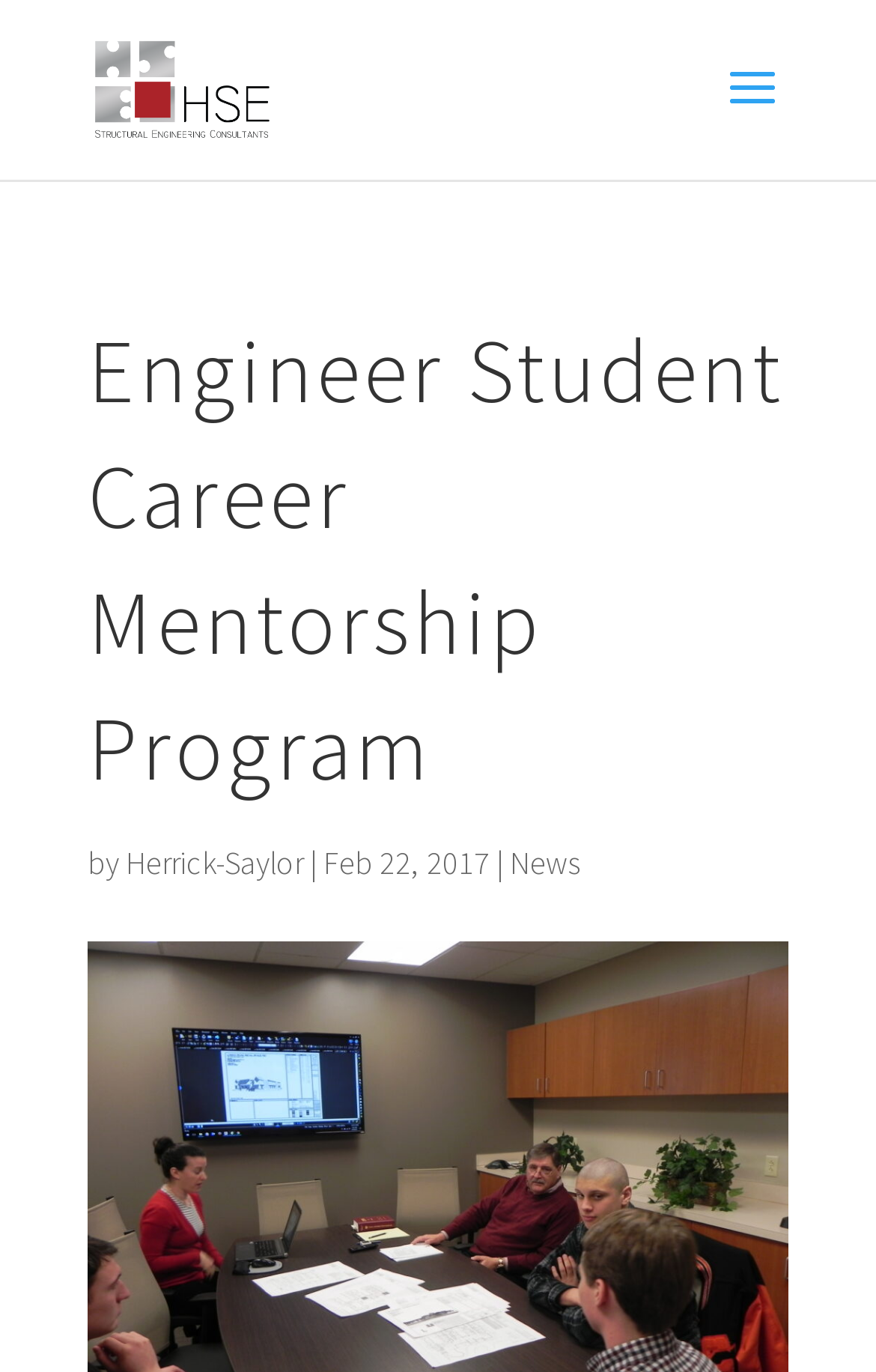Locate the primary heading on the webpage and return its text.

Engineer Student Career Mentorship Program